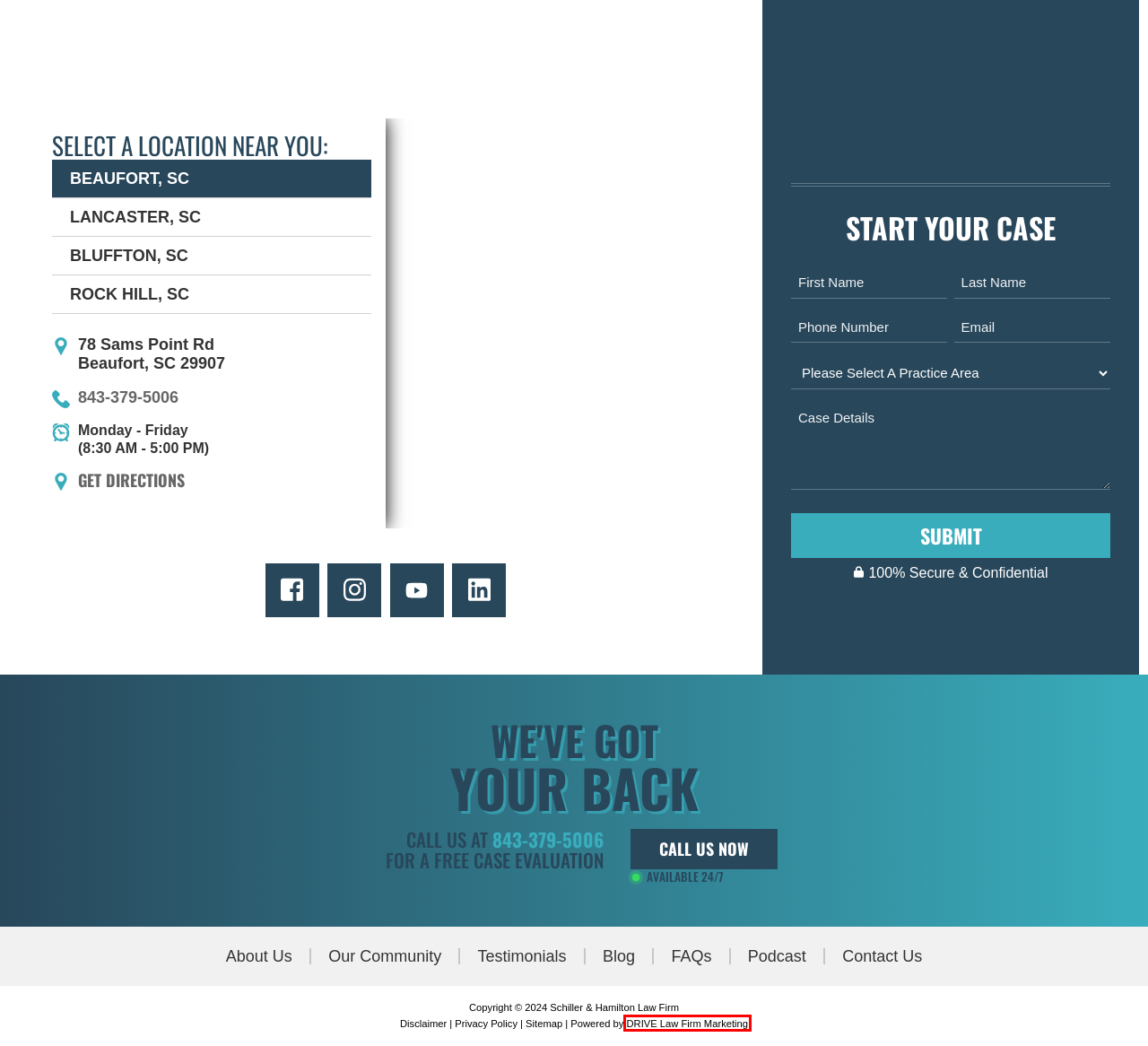Examine the screenshot of the webpage, noting the red bounding box around a UI element. Pick the webpage description that best matches the new page after the element in the red bounding box is clicked. Here are the candidates:
A. Home | DRIVE Law Firm Marketing
B. Frequently Asked Questions - Schiller & Hamilton Law Firm
C. Beaufort Personal Injury Lawyers | Schiller & Hamilton
D. Case Results - Schiller & Hamilton Law Firm
E. About Us | Schiller & Hamilton | South Carolina Injury Law Firm
F. Contact Personal Injury Law Firm | Schiller & Hamilton
G. Schiller & Hamilton | Local Community Support in South Carolina
H. Podcast - Schiller & Hamilton Law Firm

A